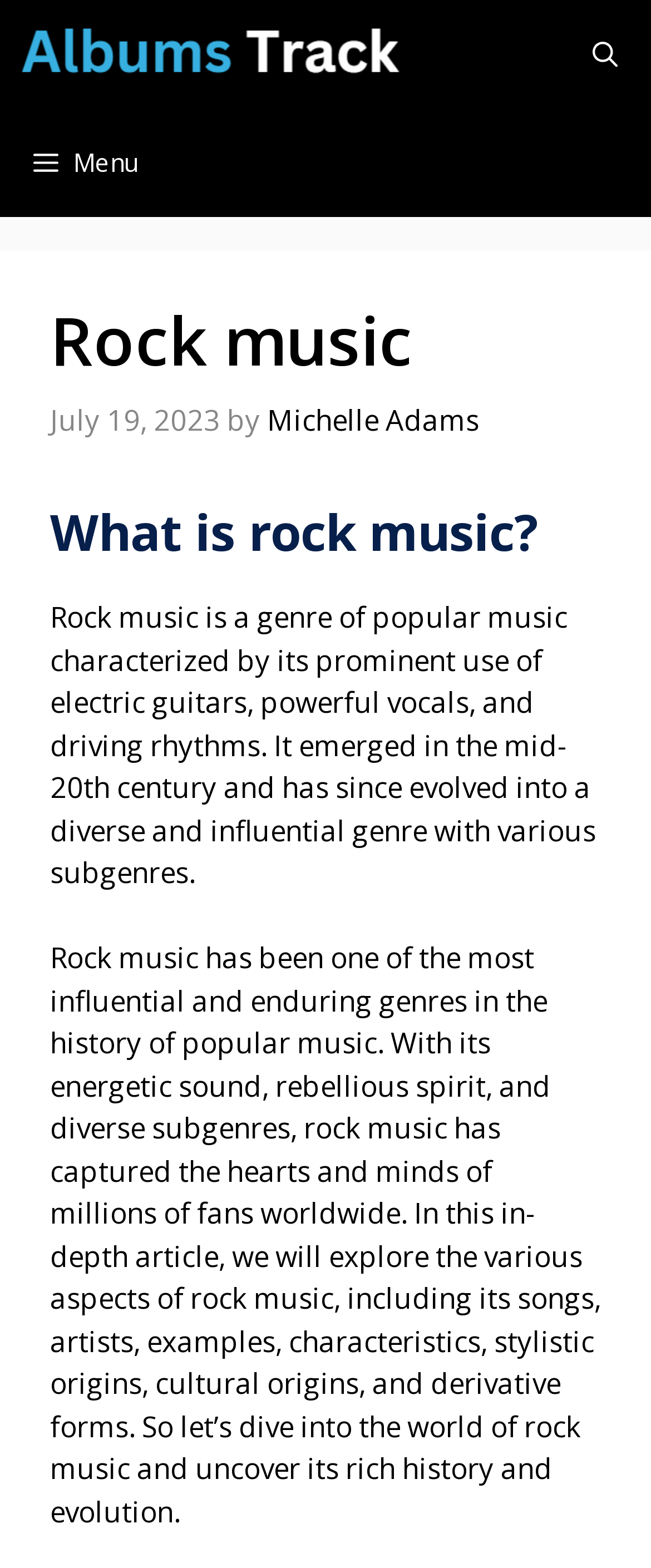Who wrote the article about rock music?
Ensure your answer is thorough and detailed.

The author of the article is mentioned in the webpage content, specifically in the section below the main heading, where it says 'by Michelle Adams'.